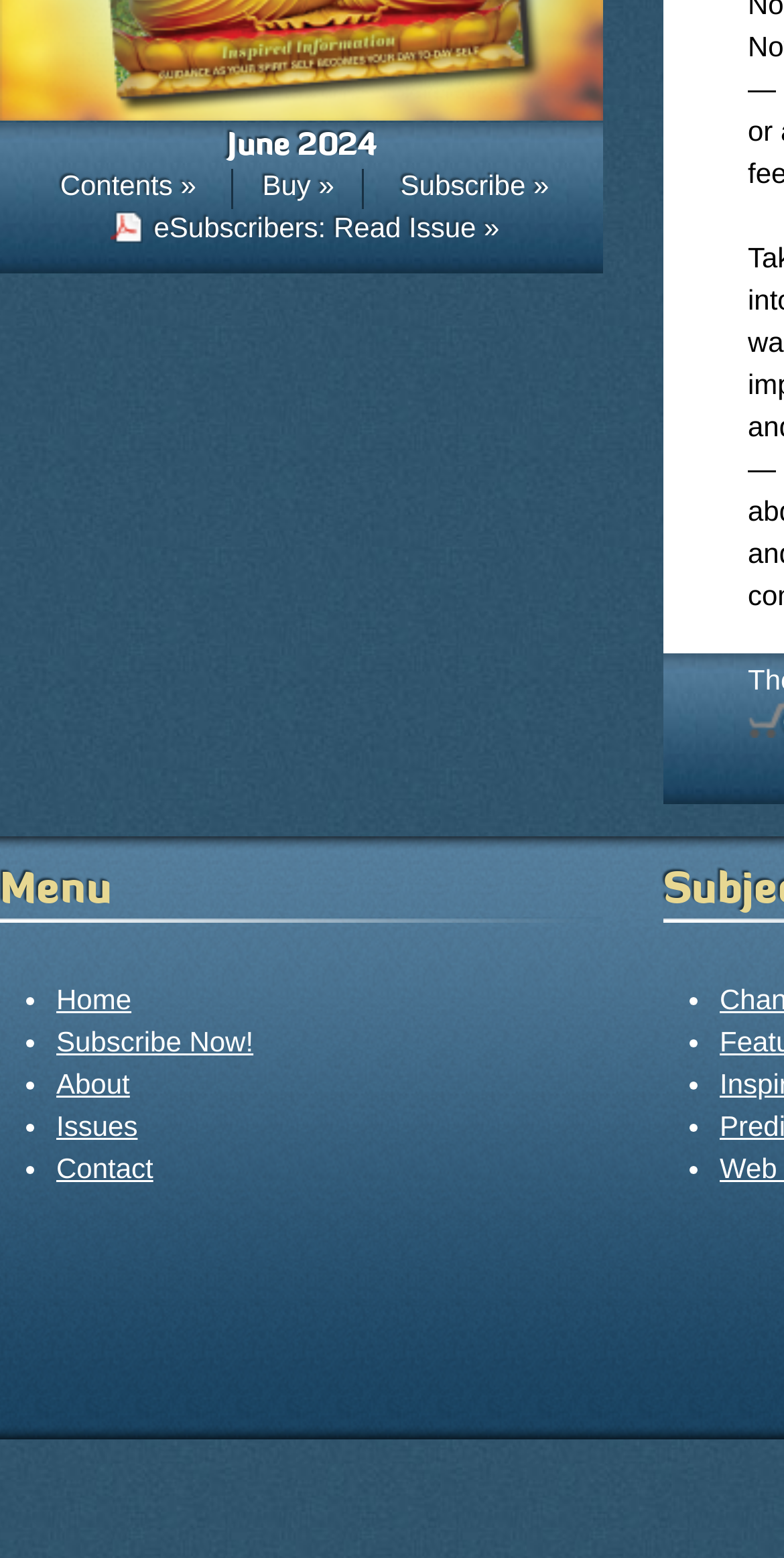How many main menu items are there?
Please use the visual content to give a single word or phrase answer.

5